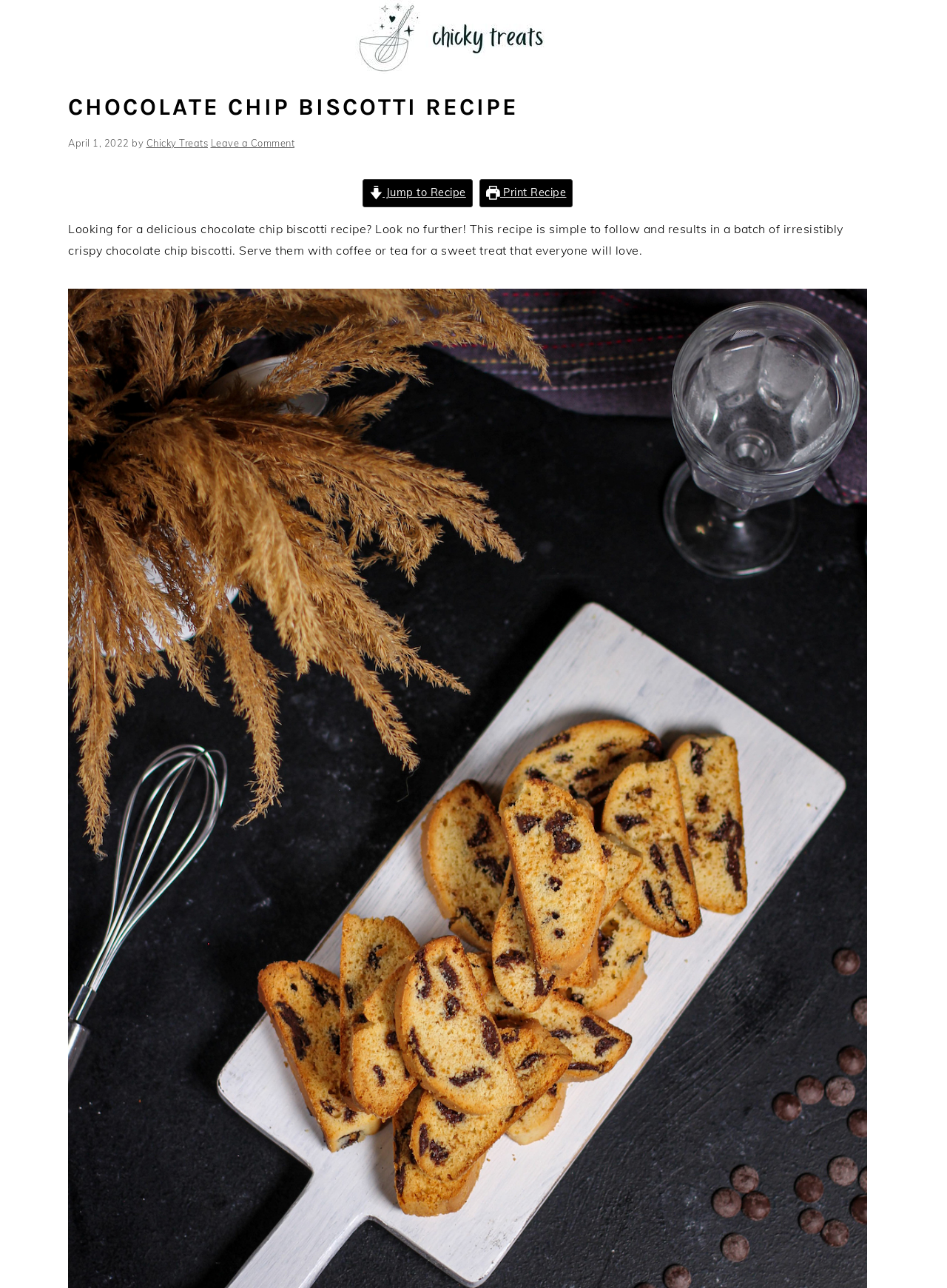Give a short answer using one word or phrase for the question:
Where is the 'Jump to Recipe' link located?

Middle top